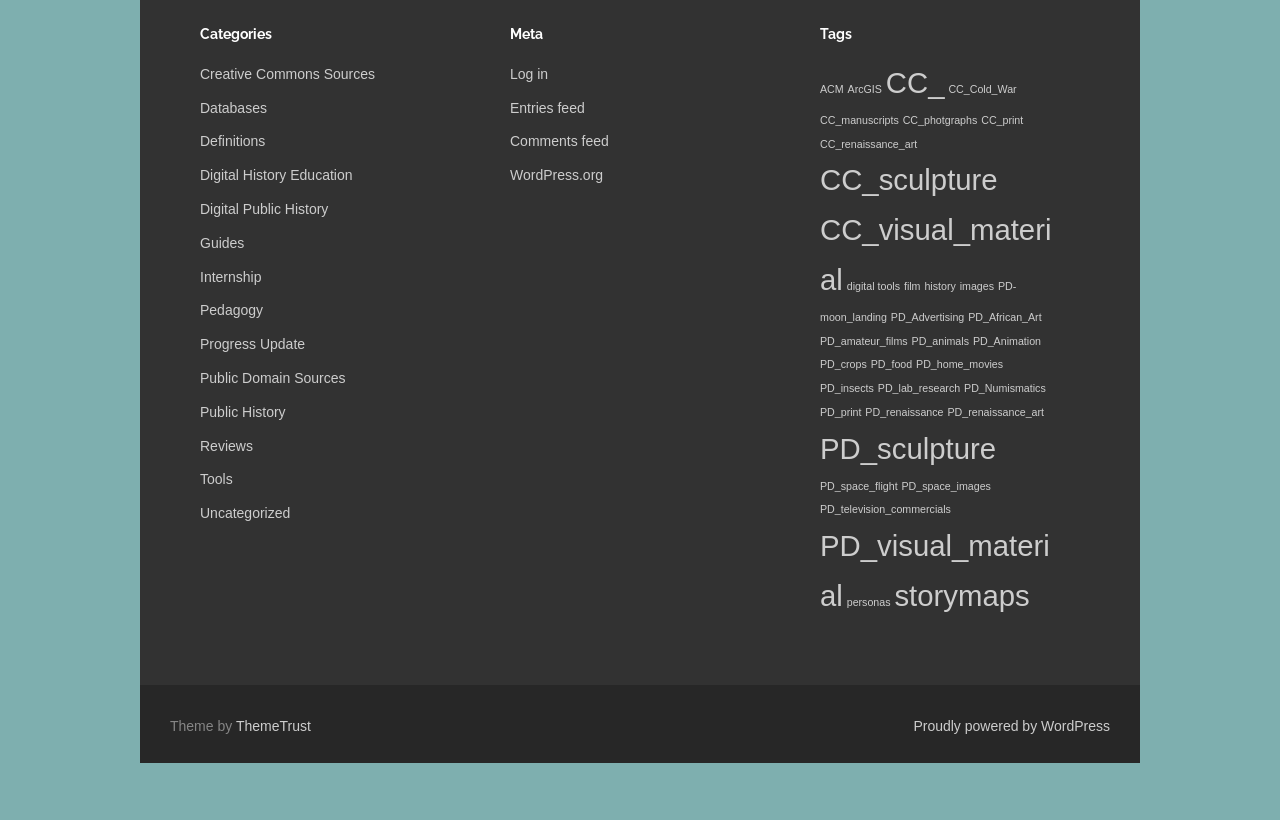What is the platform powering the website?
Please provide a single word or phrase based on the screenshot.

WordPress